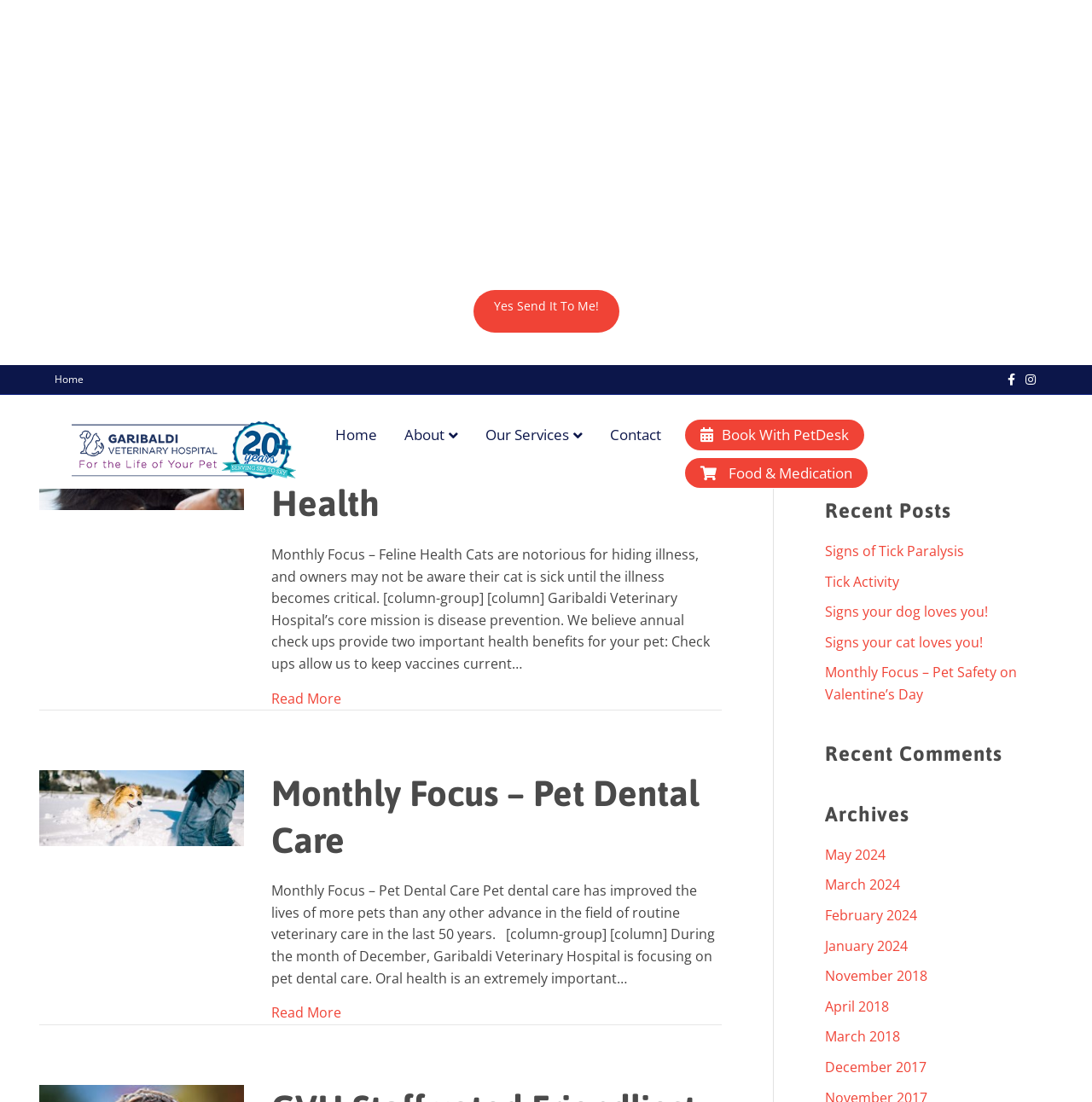Could you highlight the region that needs to be clicked to execute the instruction: "Search for something"?

[0.756, 0.063, 0.964, 0.089]